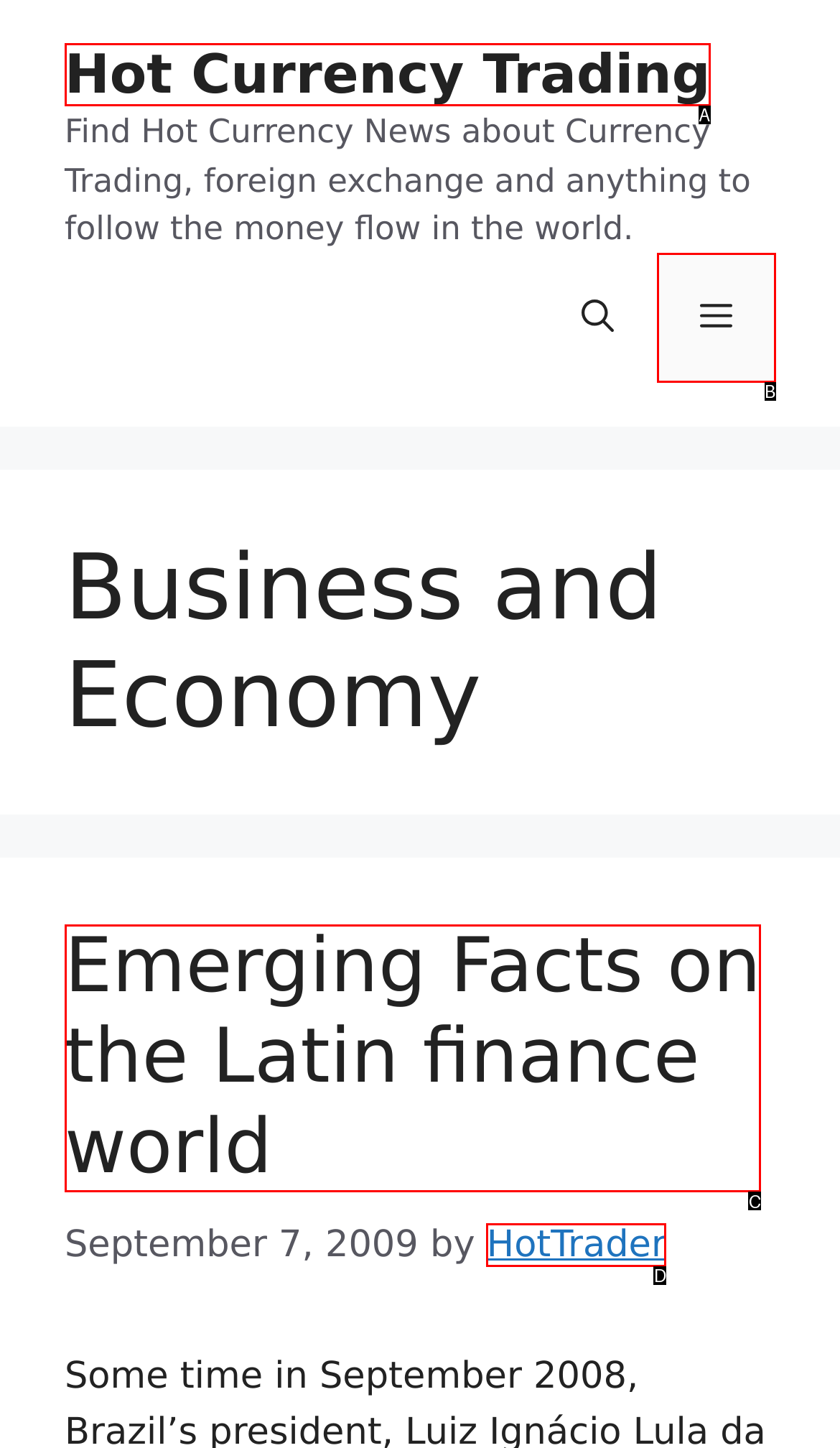Tell me which one HTML element best matches the description: Menu
Answer with the option's letter from the given choices directly.

B